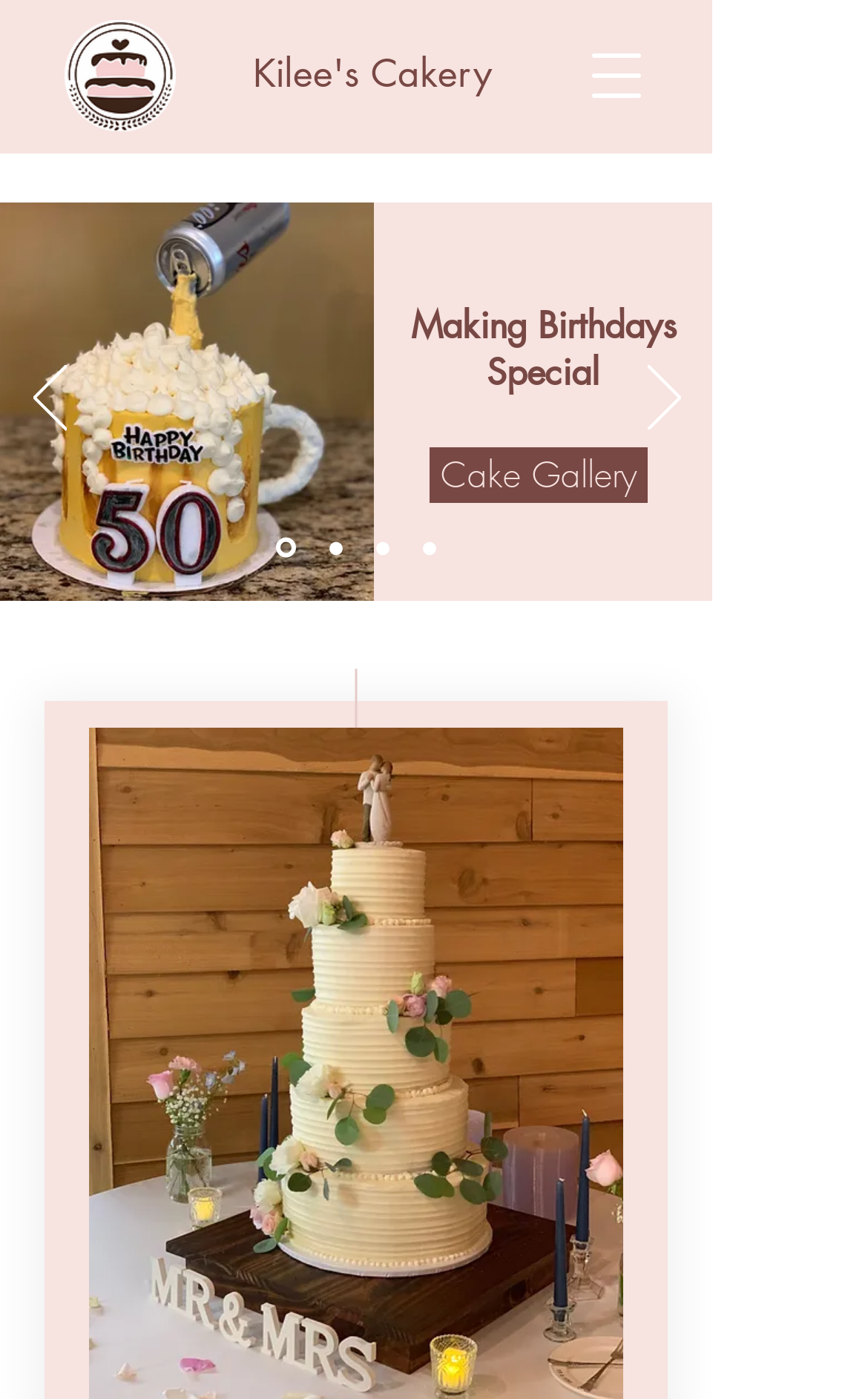Find the bounding box coordinates of the element you need to click on to perform this action: 'View Cake Gallery'. The coordinates should be represented by four float values between 0 and 1, in the format [left, top, right, bottom].

[0.495, 0.32, 0.746, 0.359]